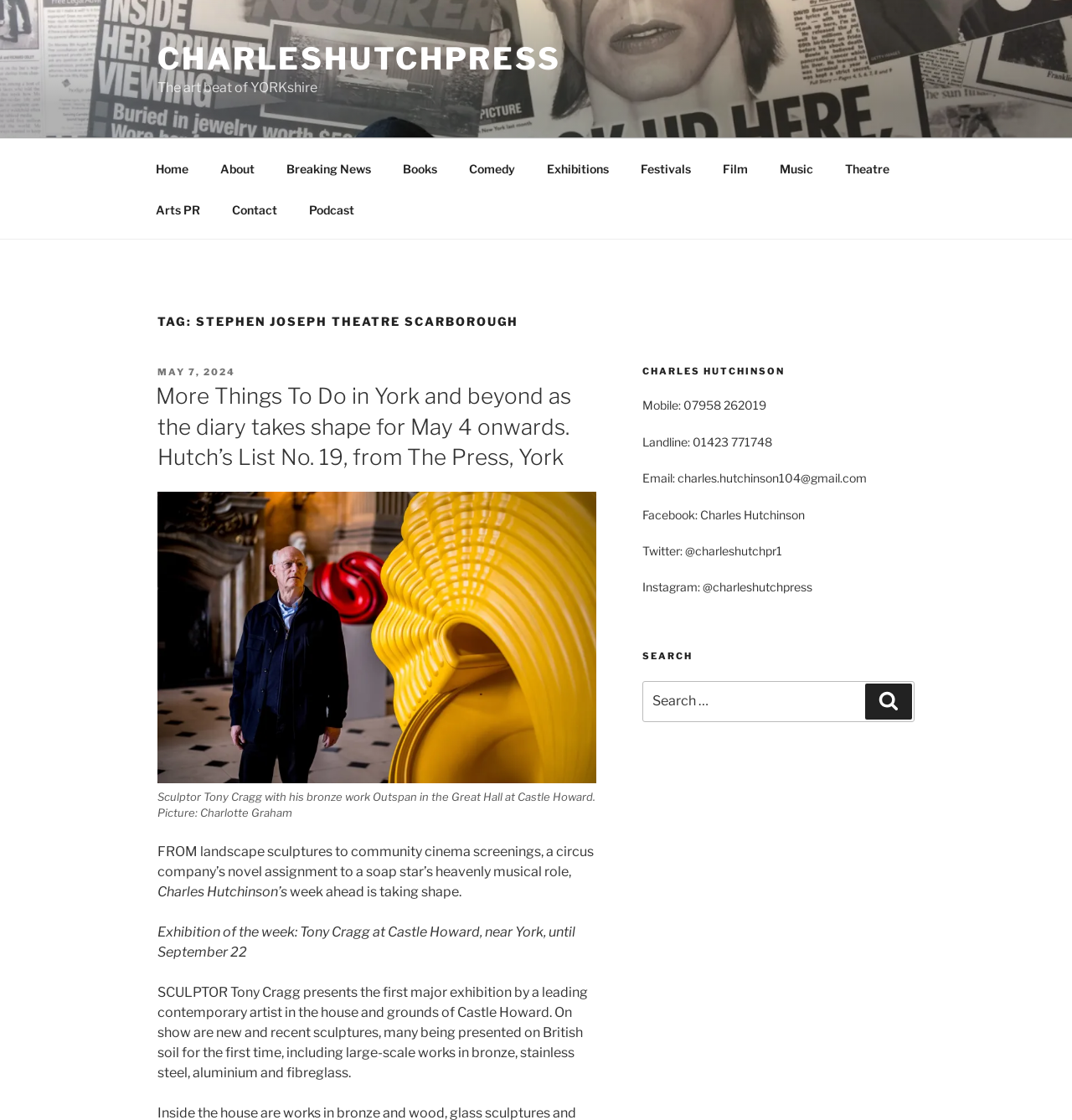What is the contact email of Charles Hutchinson?
Your answer should be a single word or phrase derived from the screenshot.

charles.hutchinson104@gmail.com